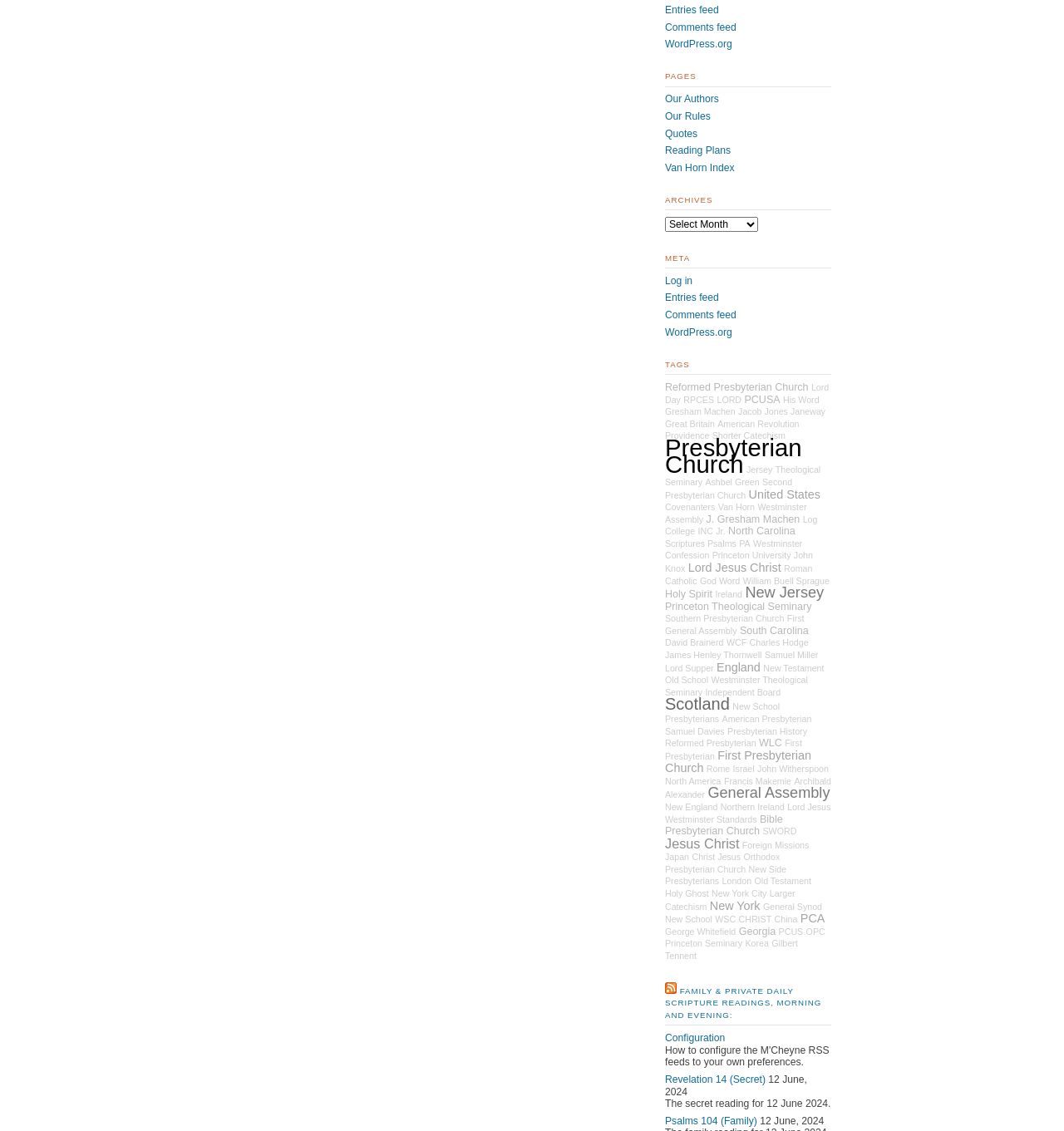Pinpoint the bounding box coordinates of the area that must be clicked to complete this instruction: "Go to 'Princeton Theological Seminary'".

[0.625, 0.531, 0.763, 0.541]